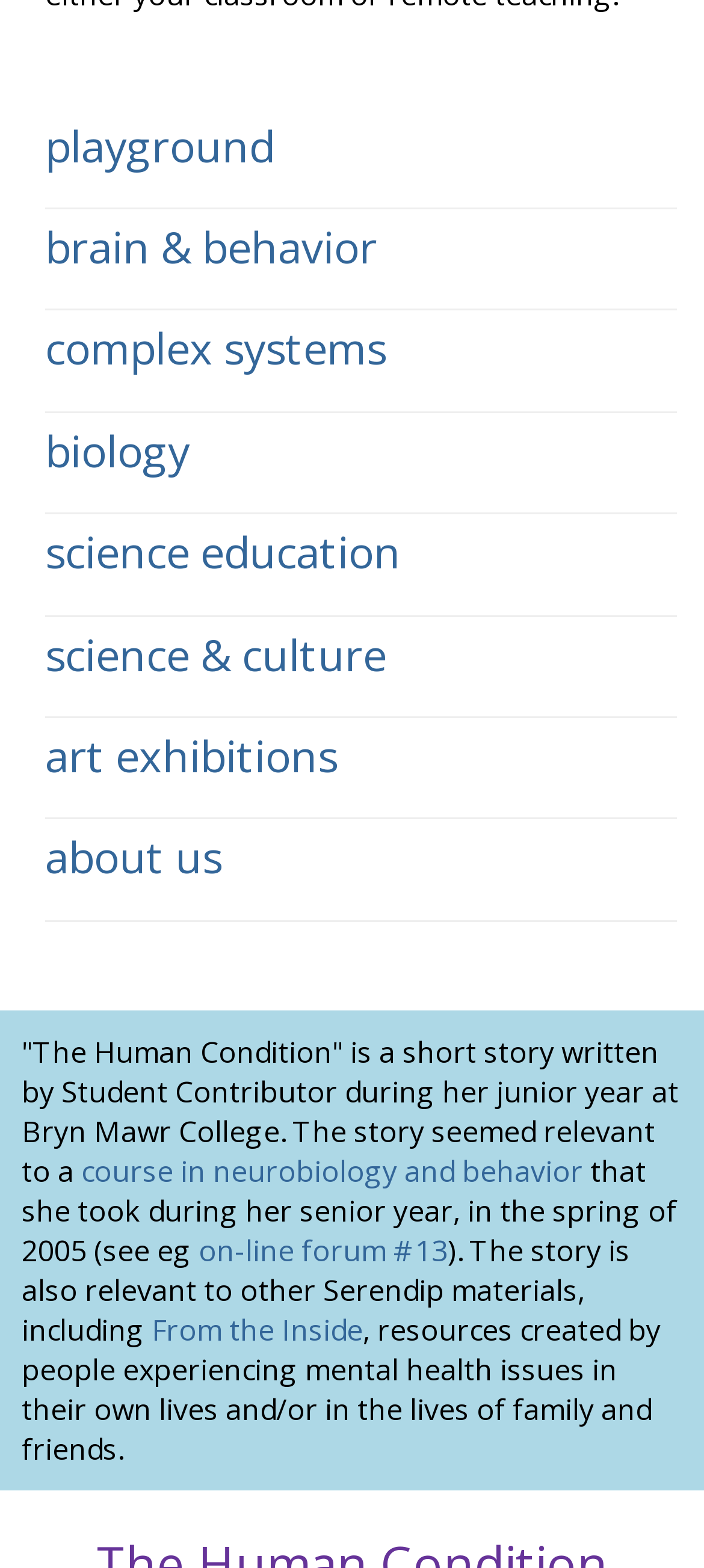Please answer the following question using a single word or phrase: What is the name of the college mentioned?

Bryn Mawr College